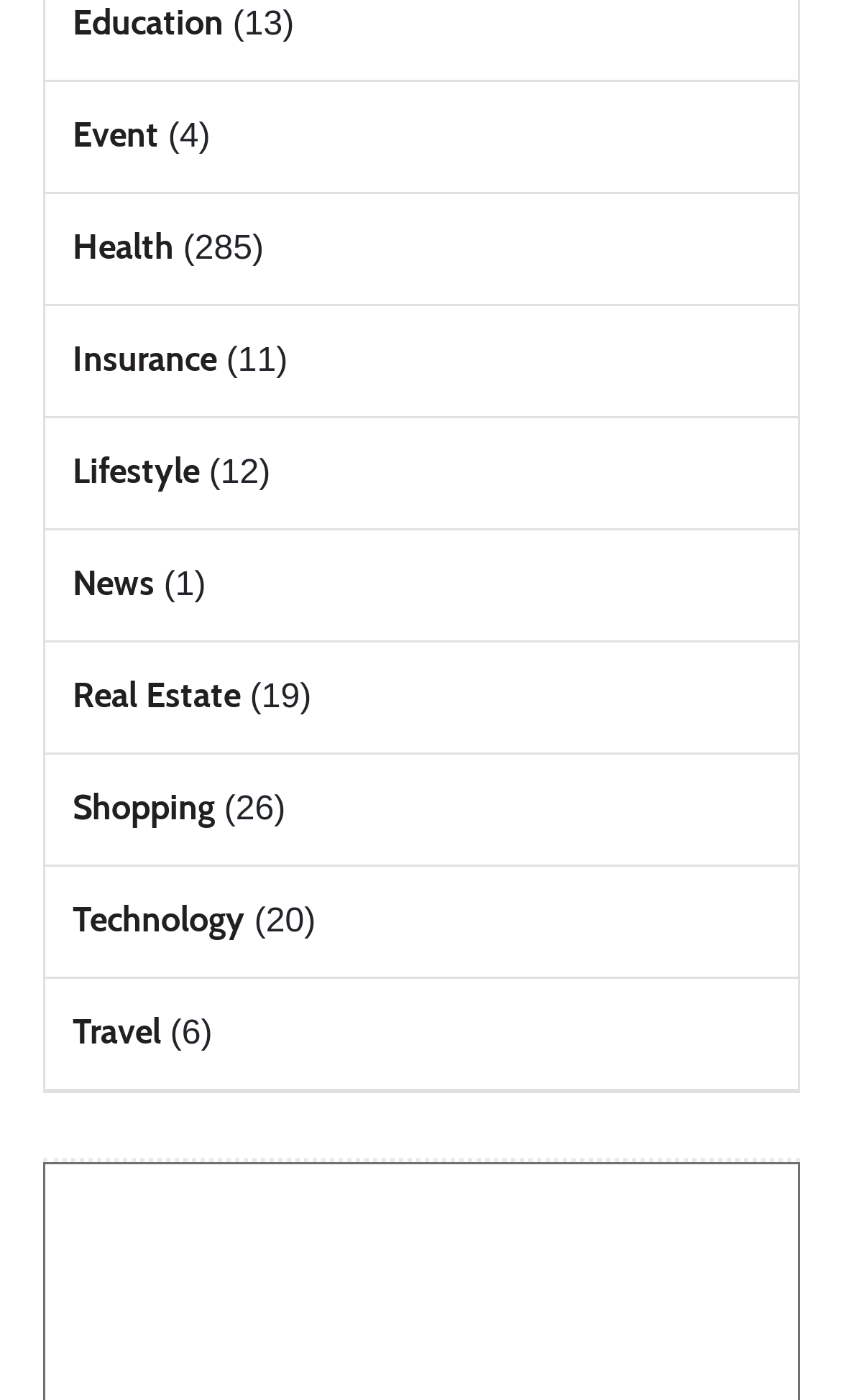Could you locate the bounding box coordinates for the section that should be clicked to accomplish this task: "Visit Event page".

[0.086, 0.082, 0.188, 0.111]